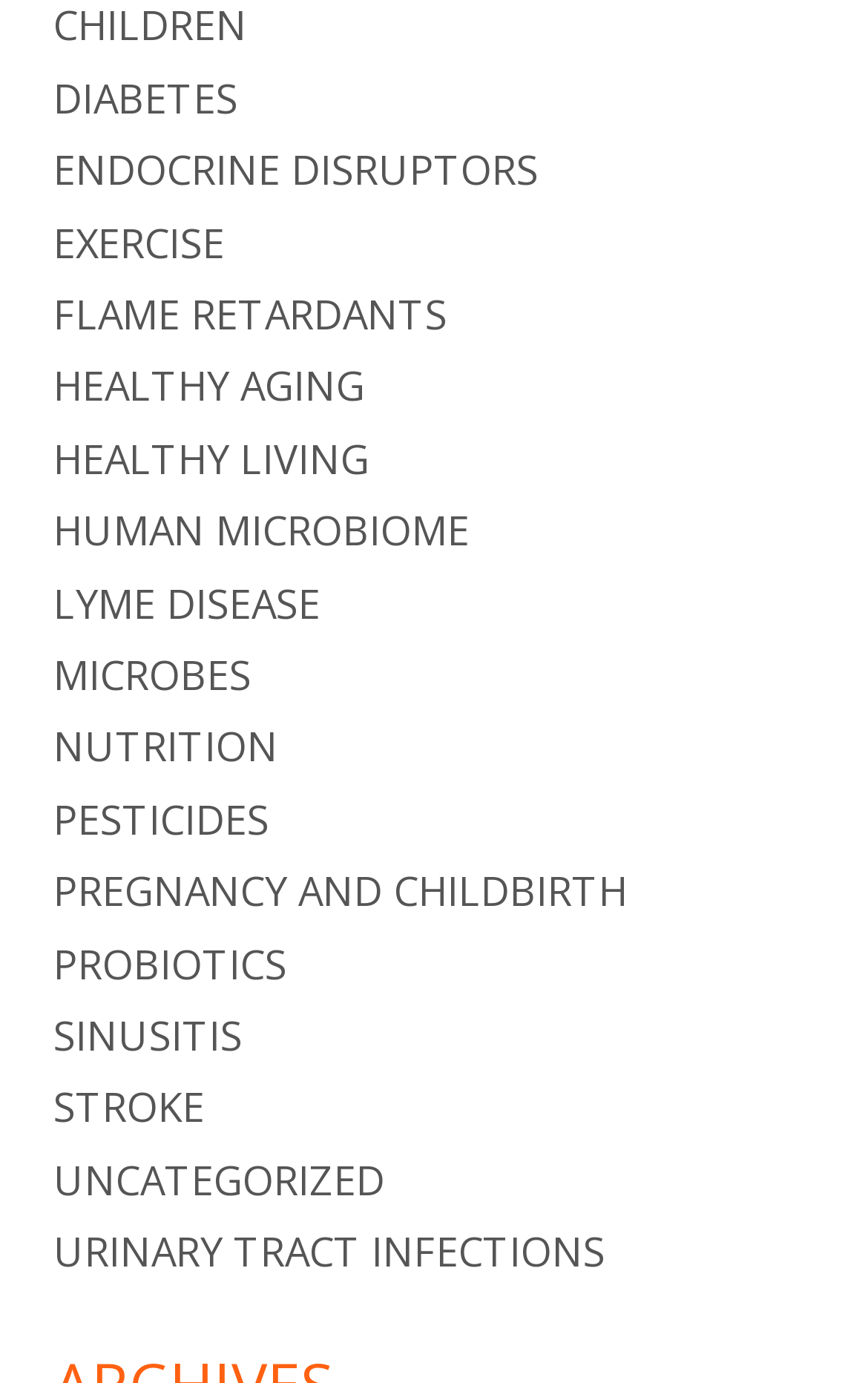Locate the UI element described as follows: "Lyme Disease". Return the bounding box coordinates as four float numbers between 0 and 1 in the order [left, top, right, bottom].

[0.062, 0.416, 0.369, 0.455]